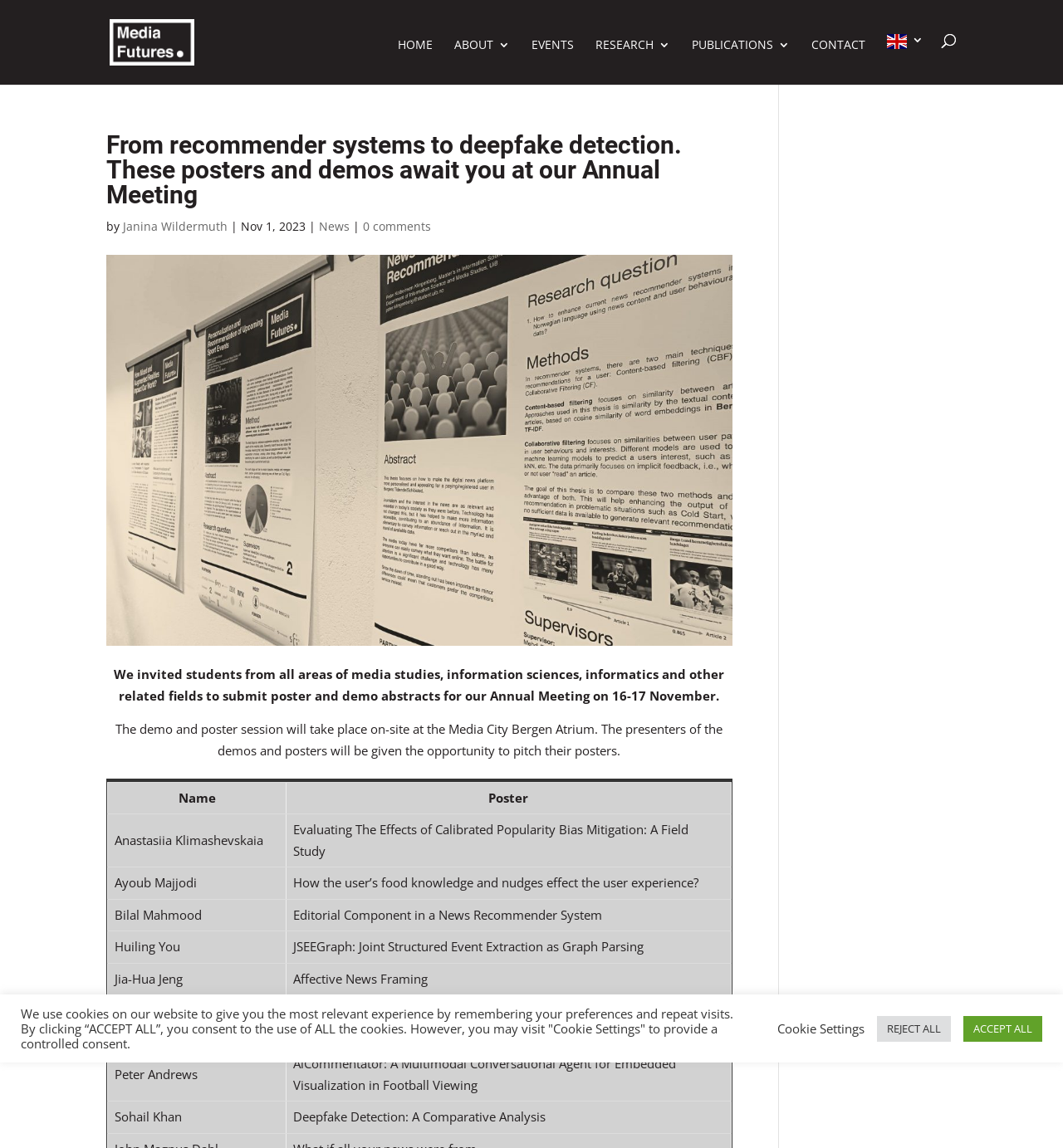Identify the bounding box coordinates of the region that needs to be clicked to carry out this instruction: "View the demo by Anastasiia Klimashevskaia". Provide these coordinates as four float numbers ranging from 0 to 1, i.e., [left, top, right, bottom].

[0.101, 0.709, 0.269, 0.756]